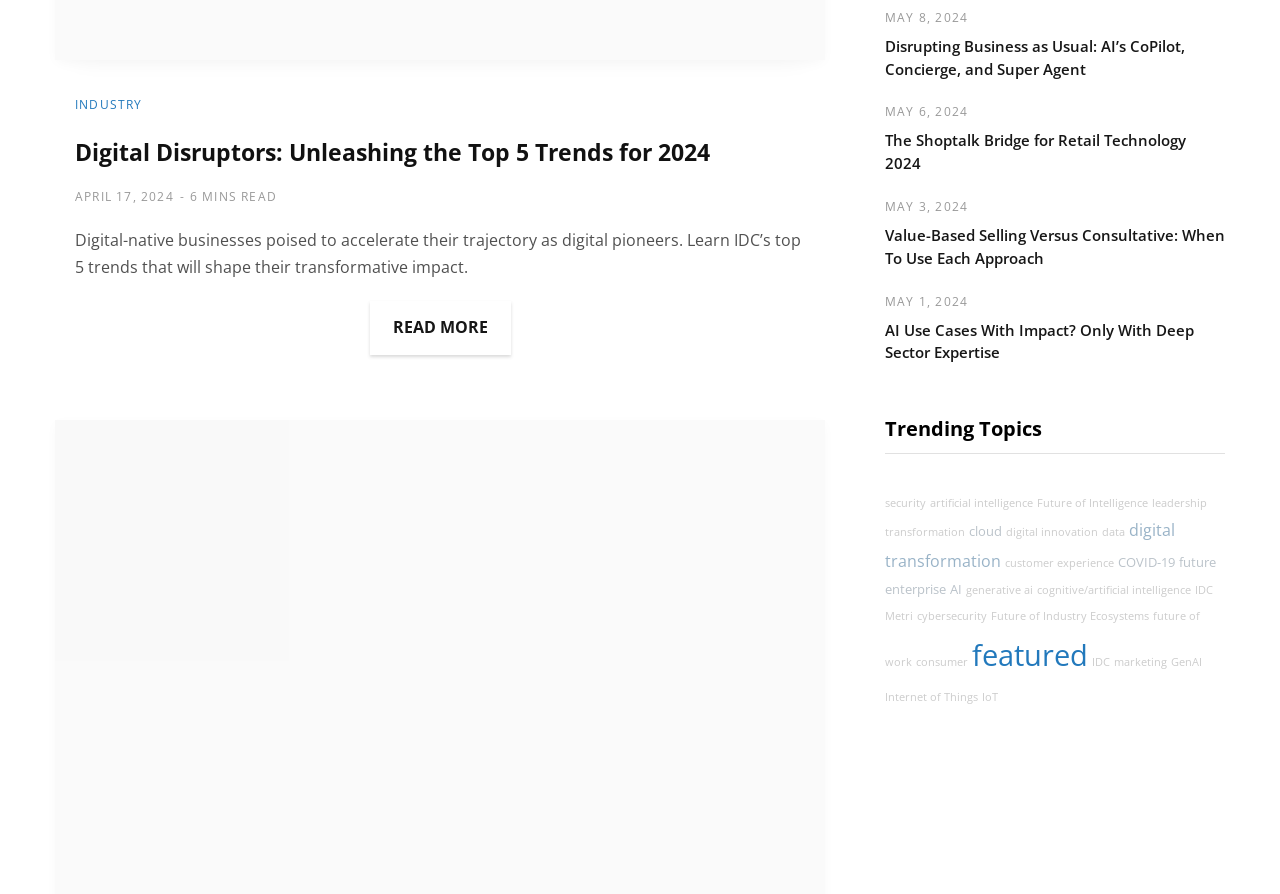What is the category of the article 'Disrupting Business as Usual: AI’s CoPilot, Concierge, and Super Agent'?
Please respond to the question with a detailed and well-explained answer.

The category of the article 'Disrupting Business as Usual: AI’s CoPilot, Concierge, and Super Agent' can be found by looking at its location on the webpage, which is under the heading 'Trending Topics'.